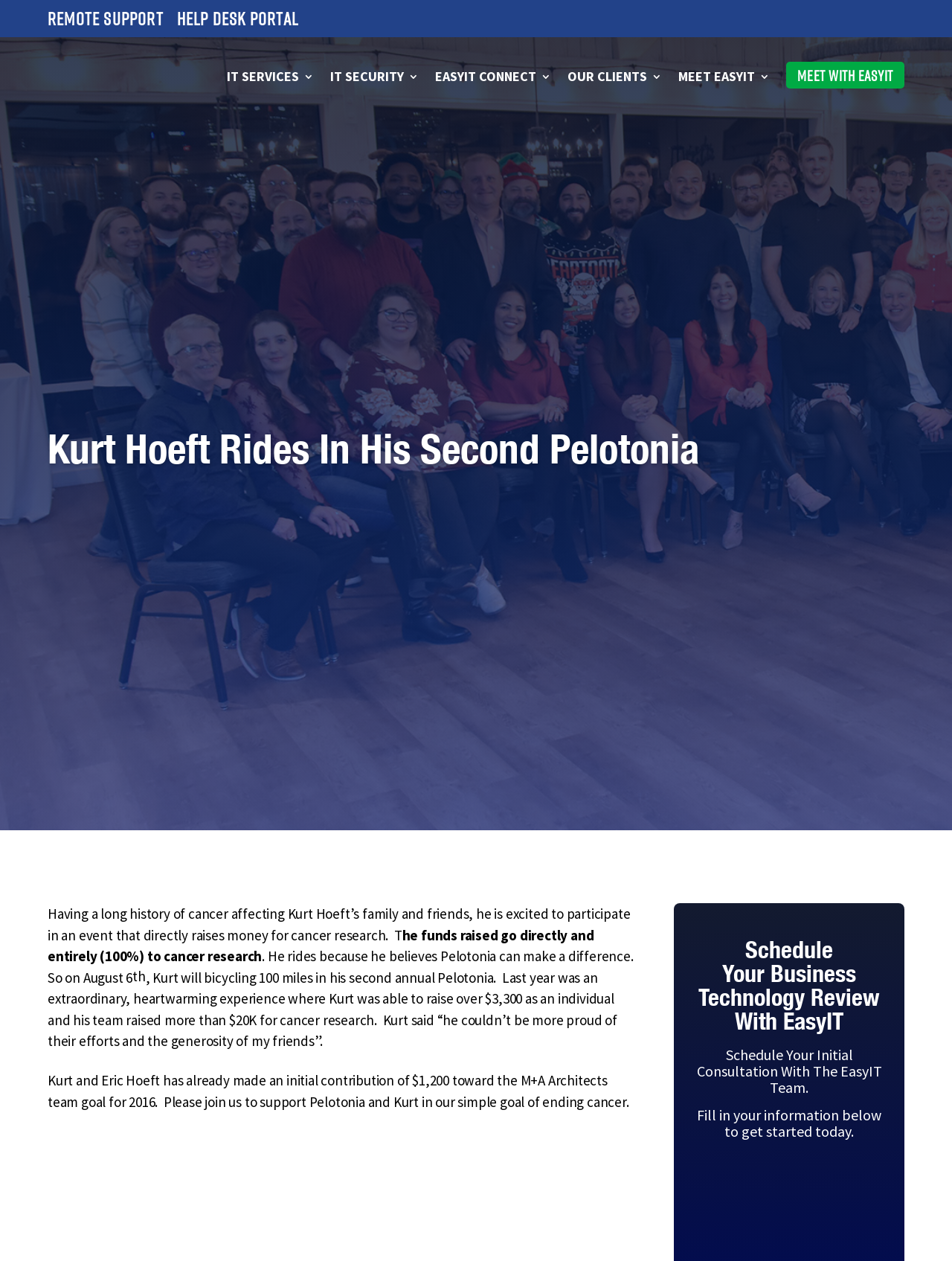Pinpoint the bounding box coordinates of the clickable area needed to execute the instruction: "Learn more about IT SERVICES". The coordinates should be specified as four float numbers between 0 and 1, i.e., [left, top, right, bottom].

[0.238, 0.055, 0.33, 0.086]